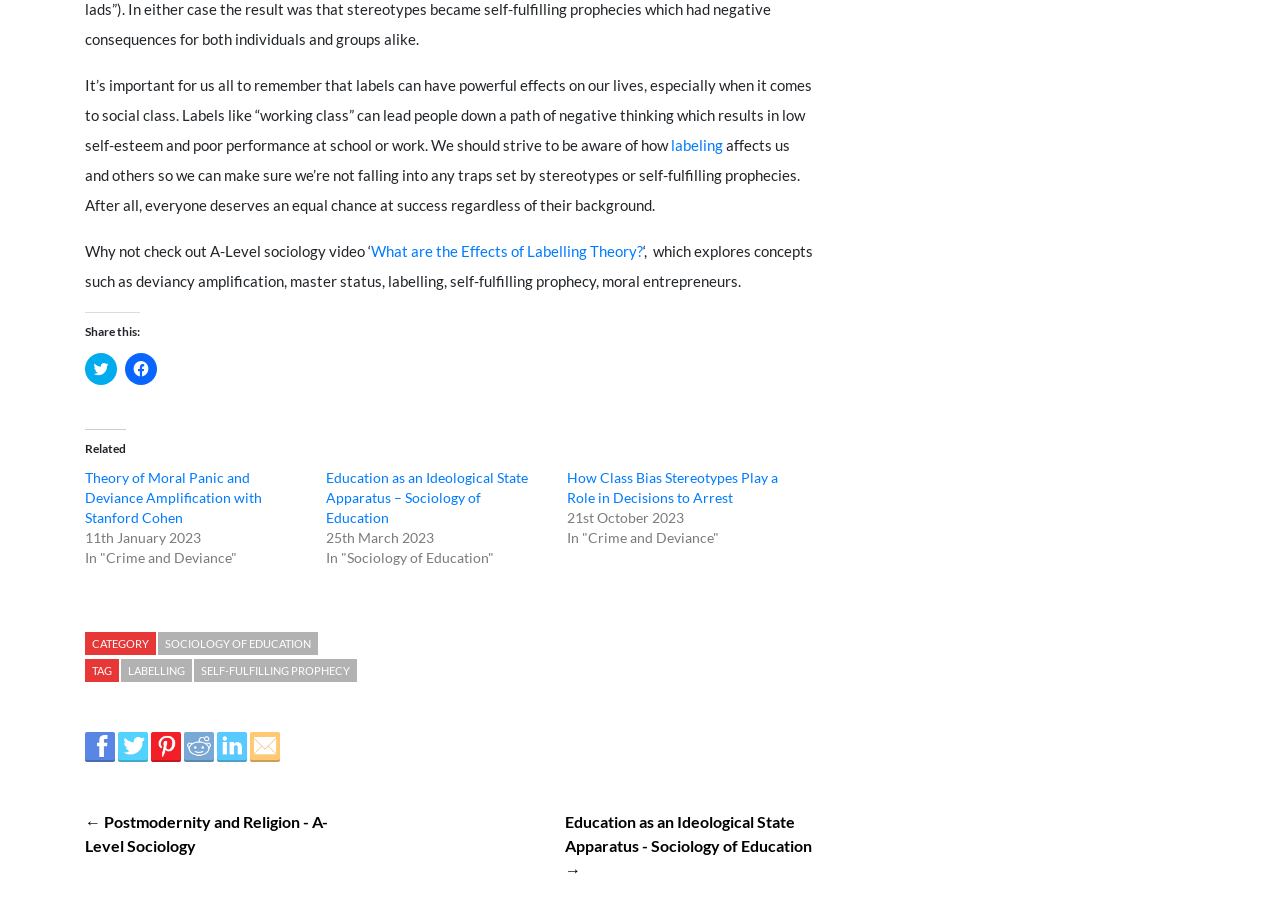What is the date of the article 'Theory of Moral Panic and Deviance Amplification with Stanford Cohen'?
We need a detailed and meticulous answer to the question.

The date of the article can be found in the time element [456] which contains the text '11th January 2023', indicating that the article 'Theory of Moral Panic and Deviance Amplification with Stanford Cohen' was published on this date.